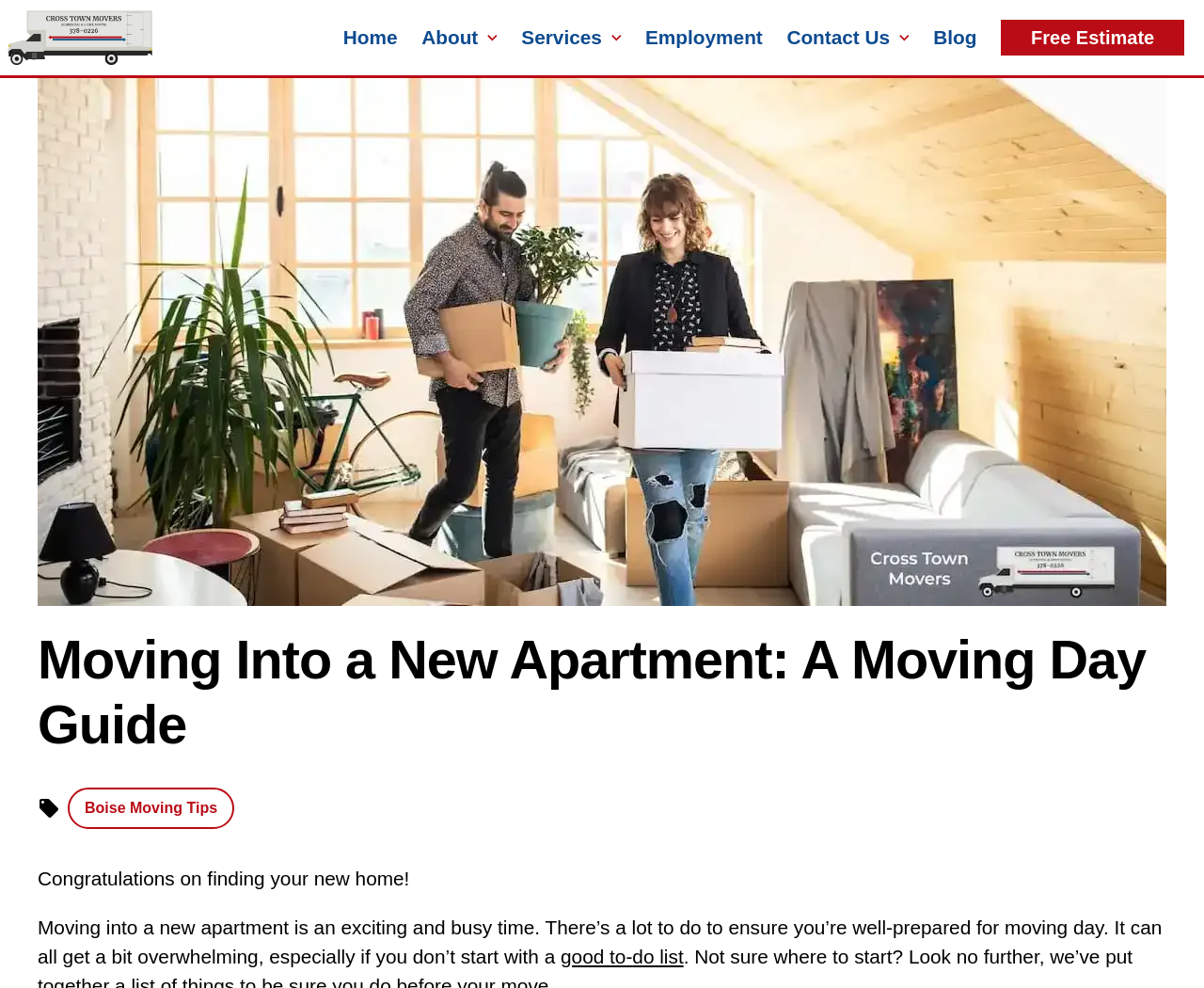Using the element description provided, determine the bounding box coordinates in the format (top-left x, top-left y, bottom-right x, bottom-right y). Ensure that all values are floating point numbers between 0 and 1. Element description: good to-do list

[0.466, 0.957, 0.568, 0.979]